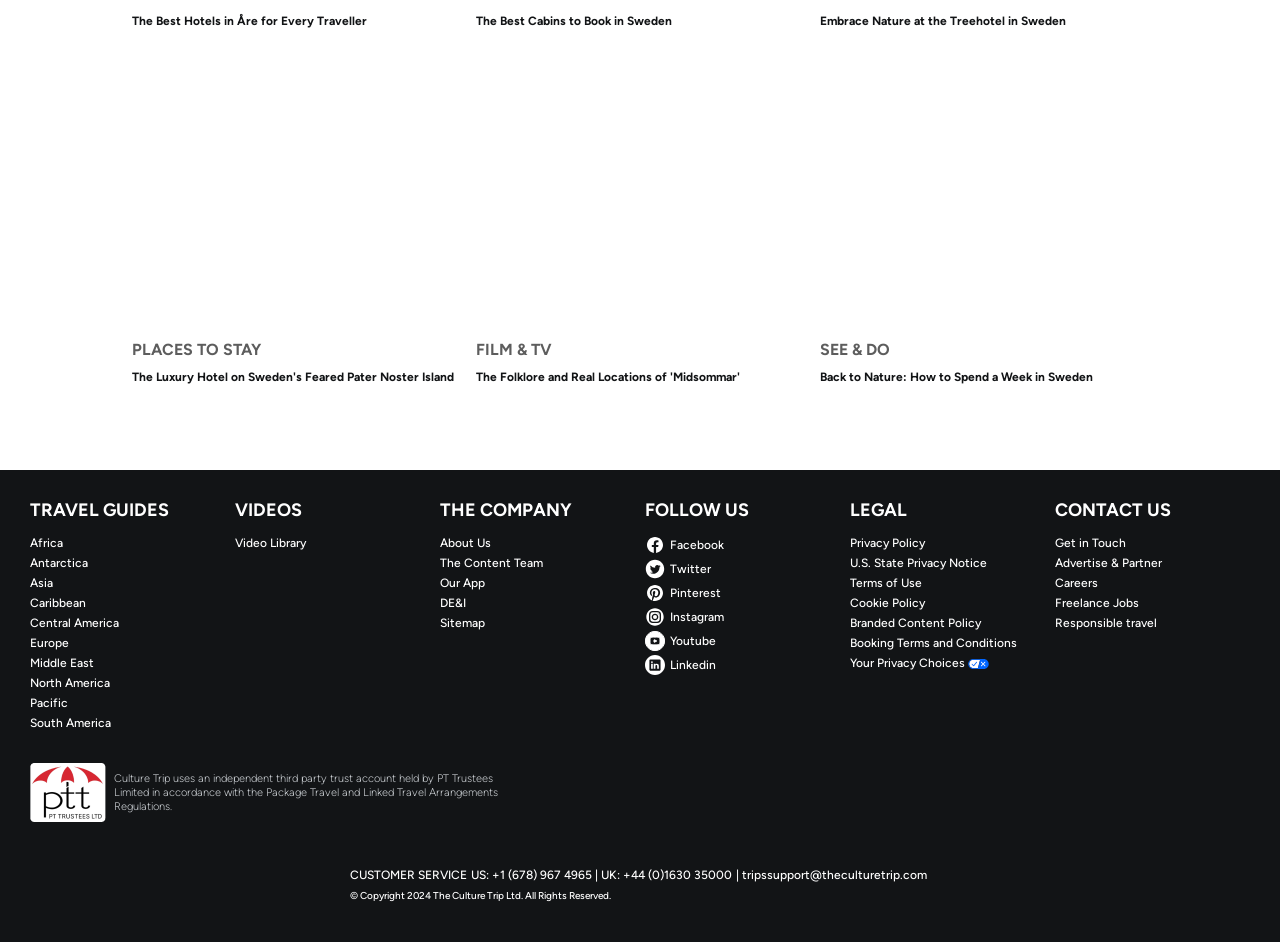Please determine the bounding box coordinates of the element's region to click for the following instruction: "Click on 'The Luxury Hotel on Sweden's Feared Pater Noster Island'".

[0.103, 0.085, 0.359, 0.446]